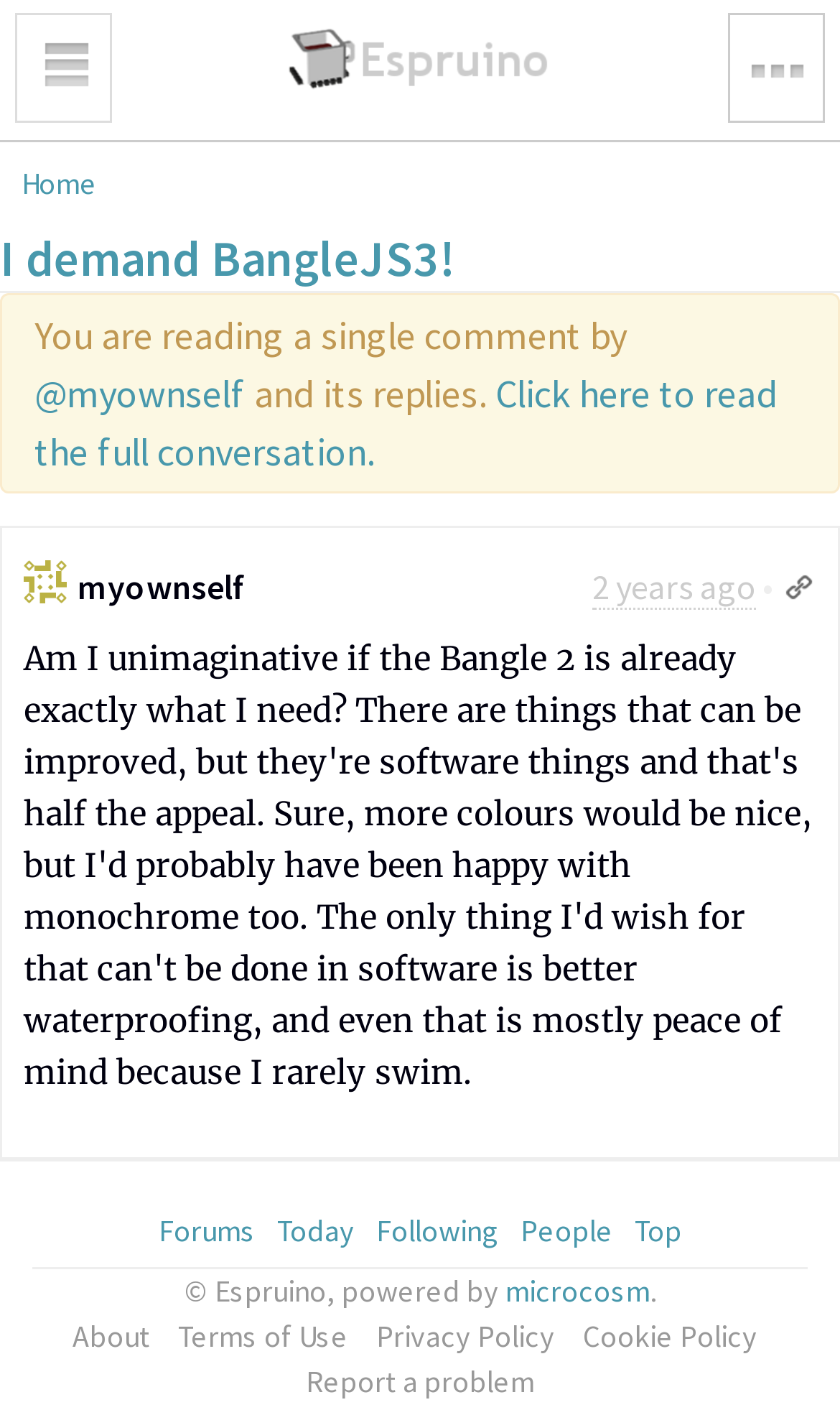What is the username of the comment author?
Based on the image, please offer an in-depth response to the question.

By examining the webpage, I found a link with the text '@myownself' which is likely the username of the comment author.